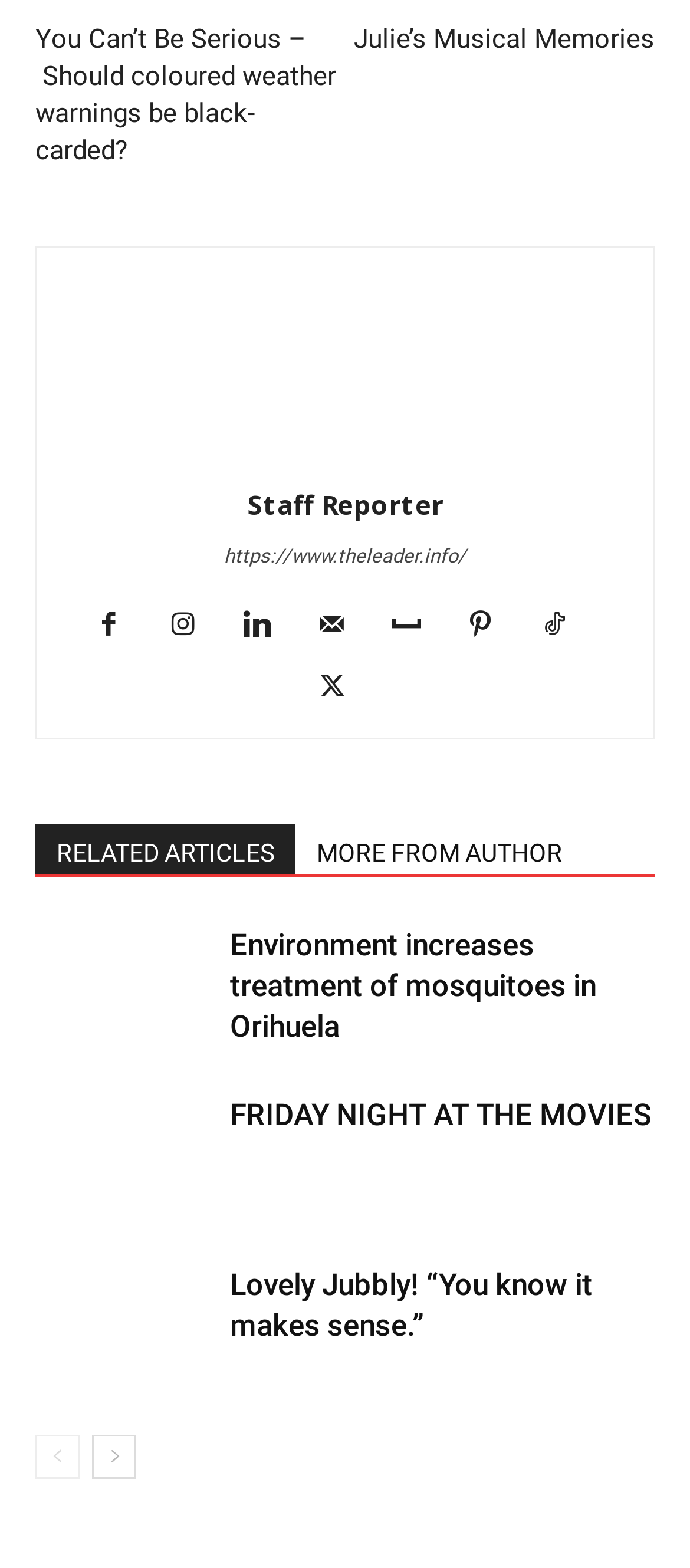From the details in the image, provide a thorough response to the question: What is the author's name?

I looked at the link next to the 'author-photo' image, which is 'Staff Reporter'. This is likely the author's name.